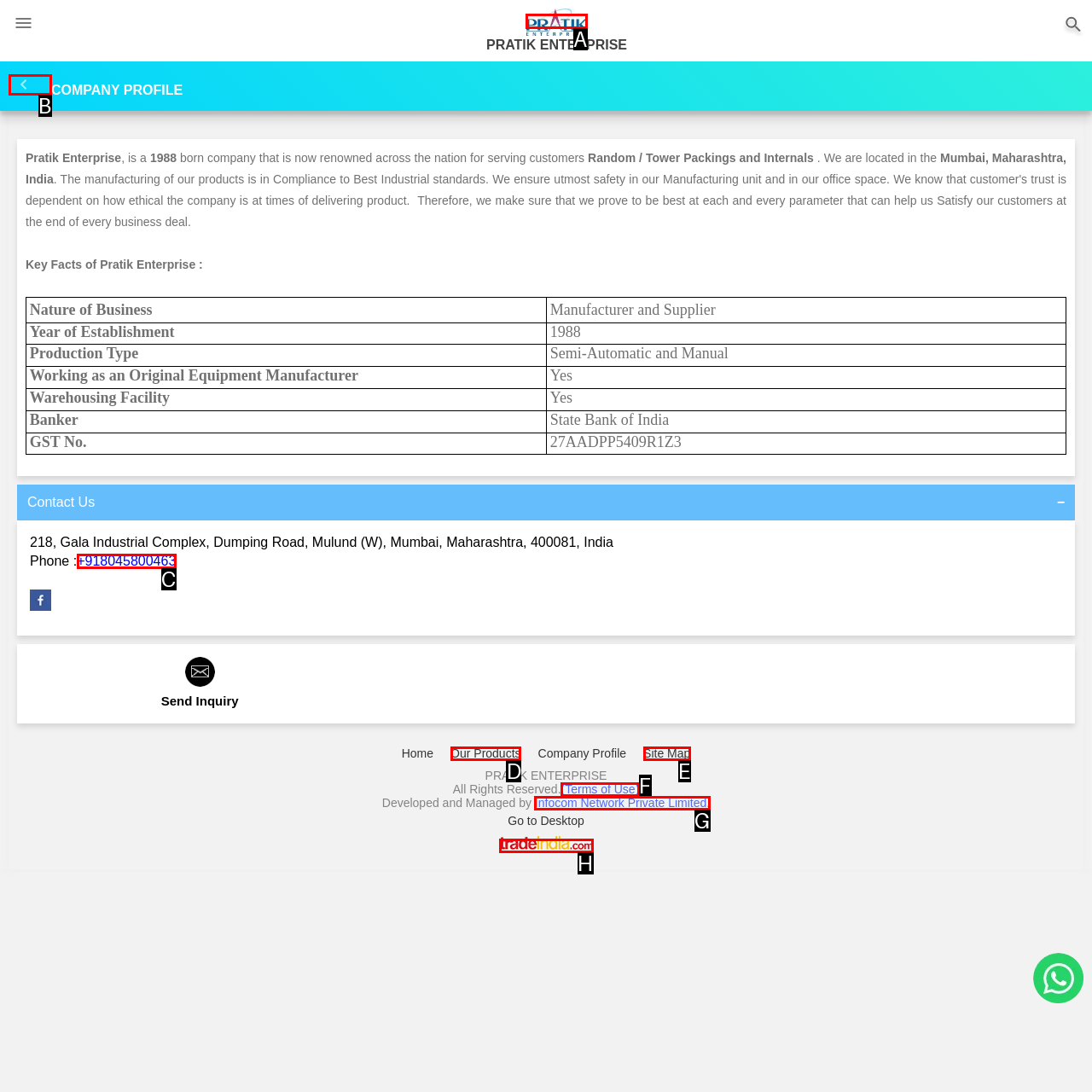Choose the option that matches the following description: parent_node: COMPANY PROFILE
Reply with the letter of the selected option directly.

B